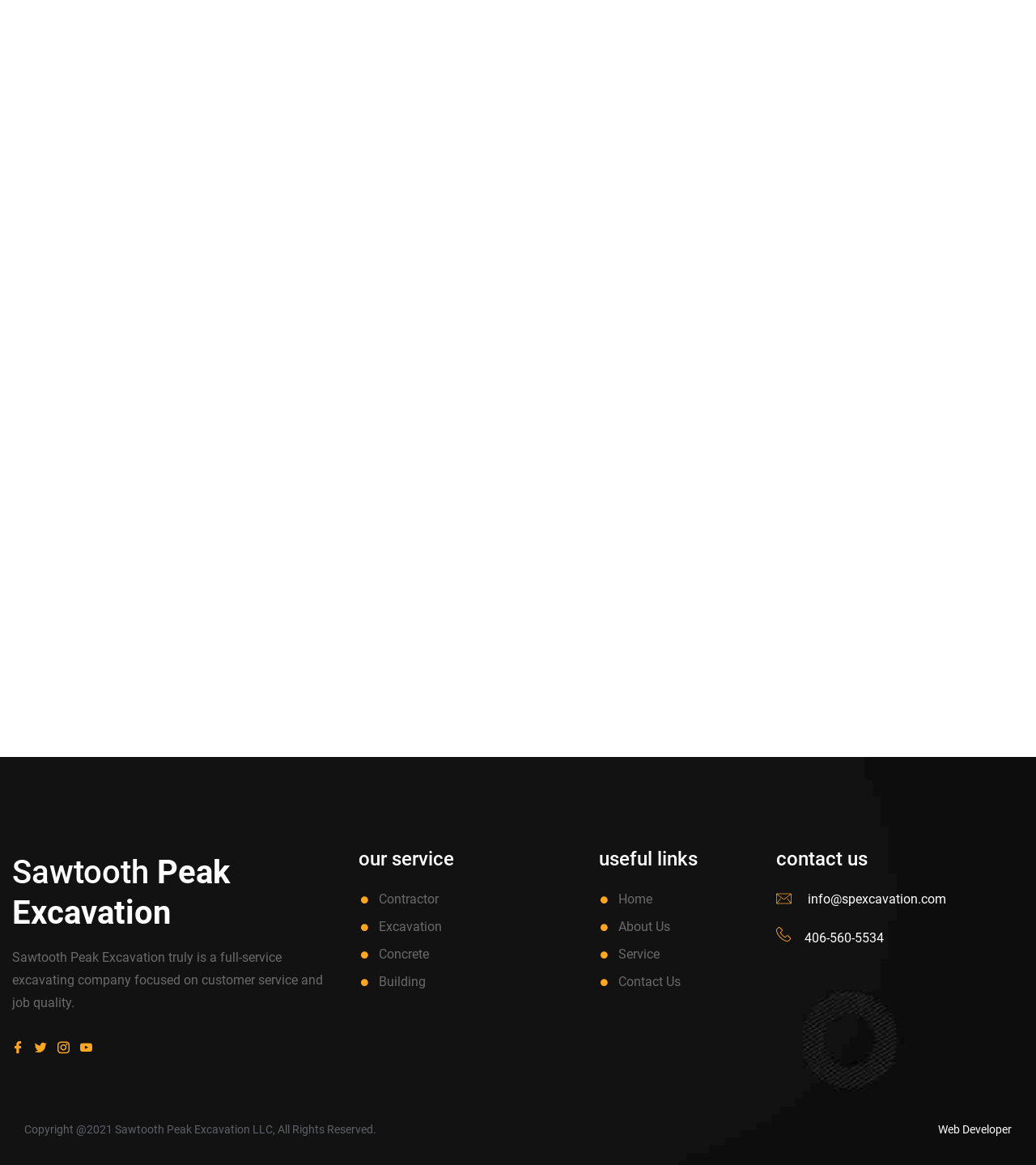What services does the company offer?
Using the image, elaborate on the answer with as much detail as possible.

The services offered by the company can be found in the section 'our service' which lists 'Contractor', 'Excavation', 'Concrete', and 'Building' as the services provided by the company.